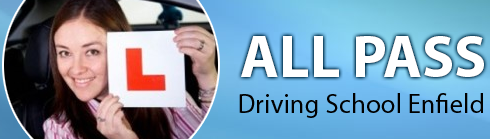Use a single word or phrase to answer the following:
What is the name of the driving school?

ALL PASS Driving School Enfield